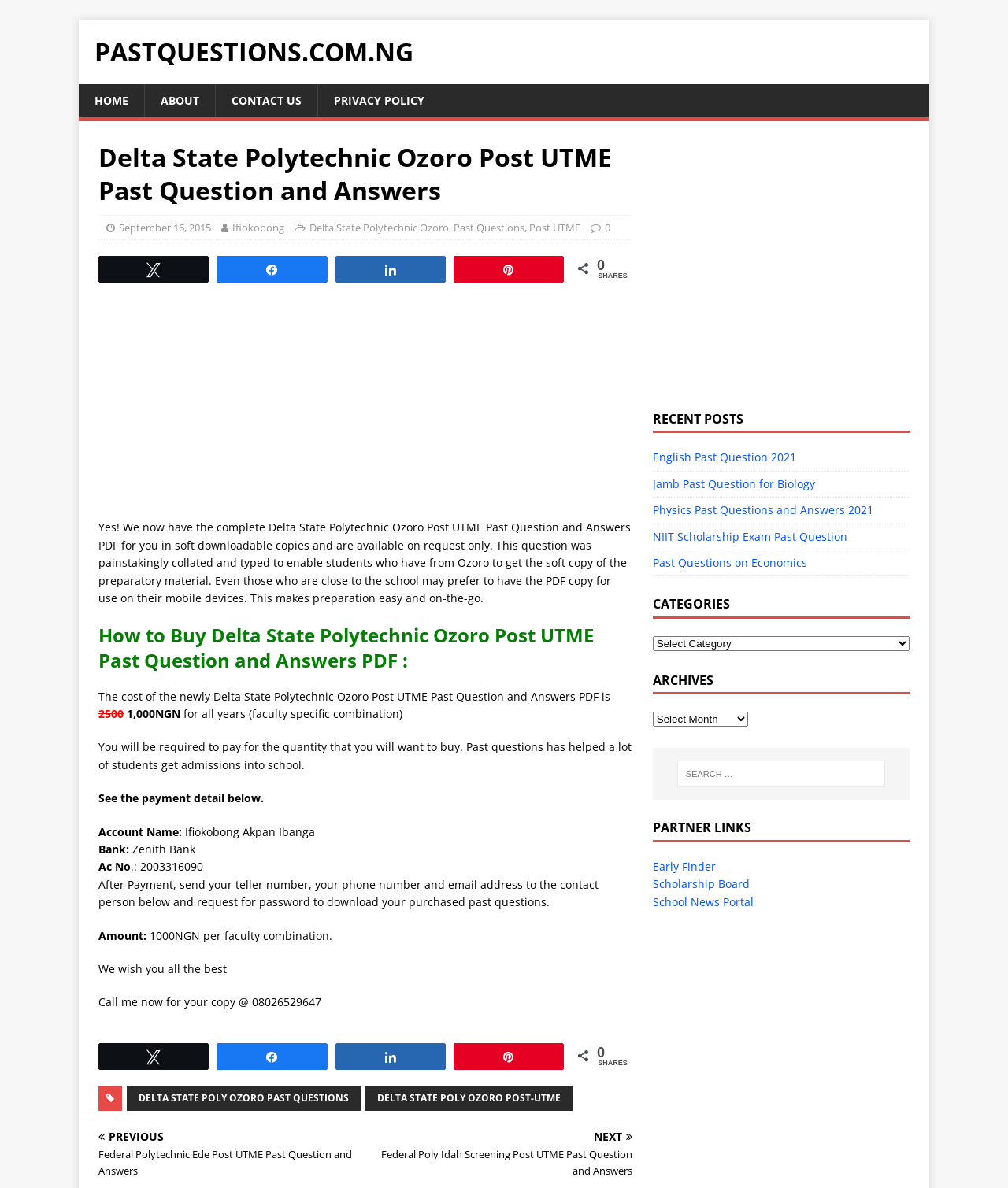How much does the post UTME past question and answers PDF cost? Analyze the screenshot and reply with just one word or a short phrase.

1000NGN